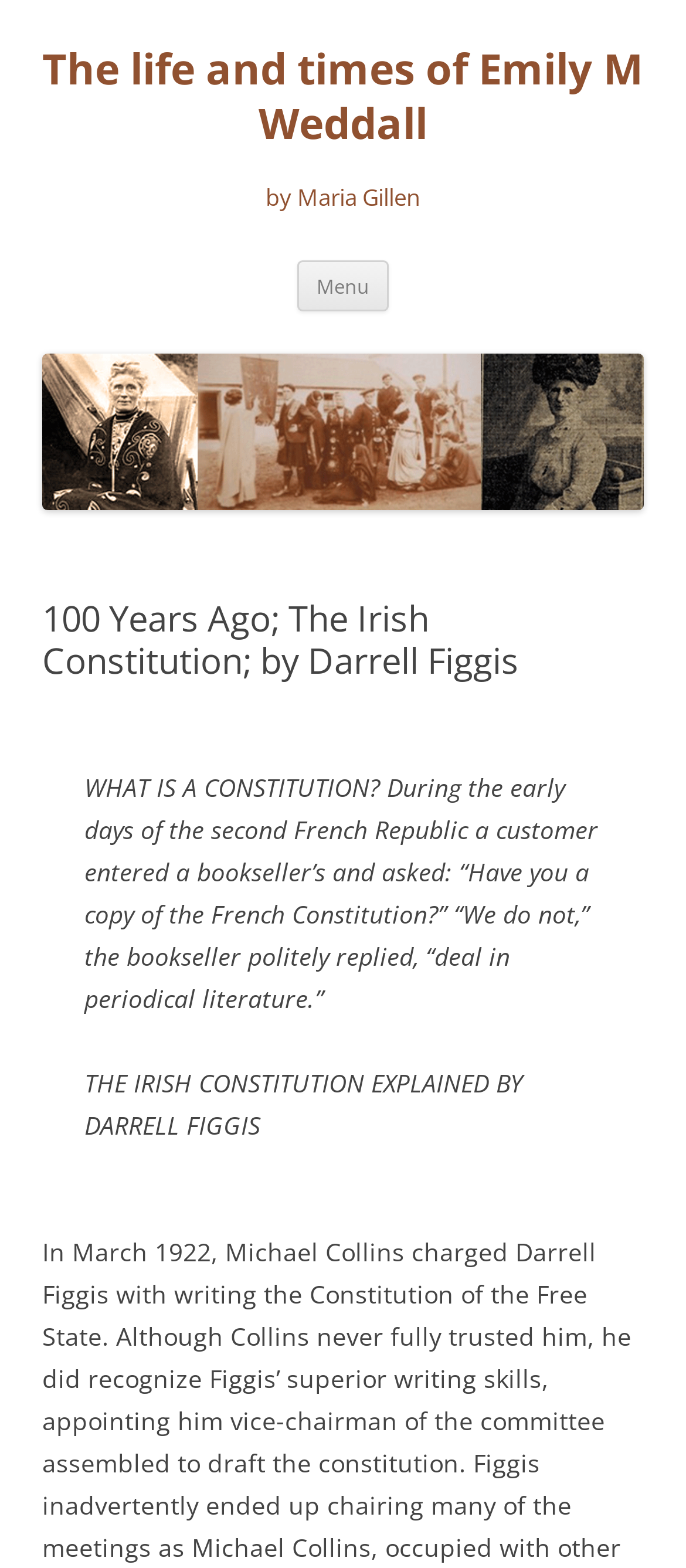What is the question asked by a customer in a bookseller’s?
Provide a comprehensive and detailed answer to the question.

I found the answer by reading the blockquote text which starts with 'WHAT IS A CONSTITUTION?' and contains the customer's question.